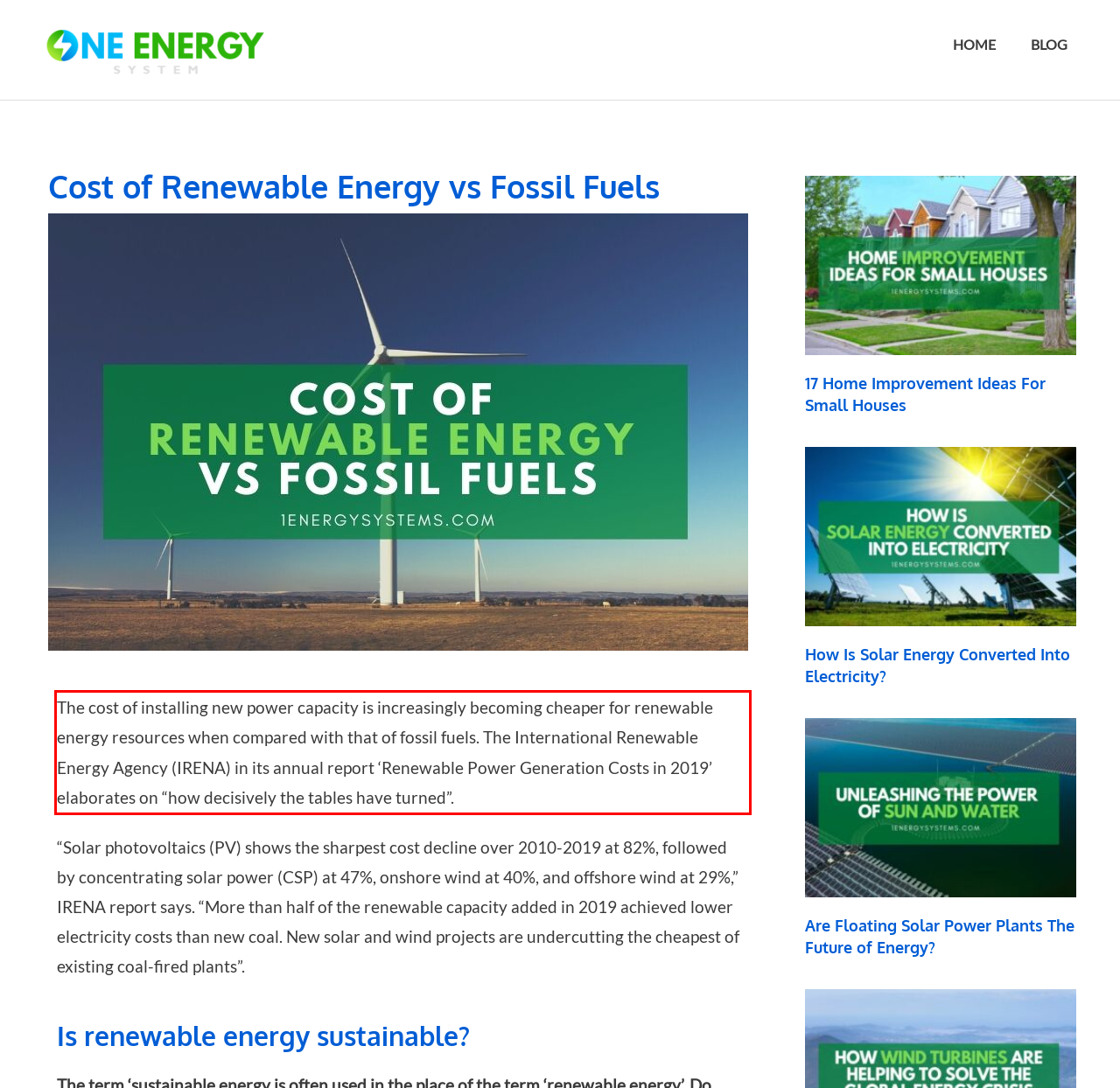Using the provided webpage screenshot, recognize the text content in the area marked by the red bounding box.

The cost of installing new power capacity is increasingly becoming cheaper for renewable energy resources when compared with that of fossil fuels. The International Renewable Energy Agency (IRENA) in its annual report ‘Renewable Power Generation Costs in 2019’ elaborates on “how decisively the tables have turned”.